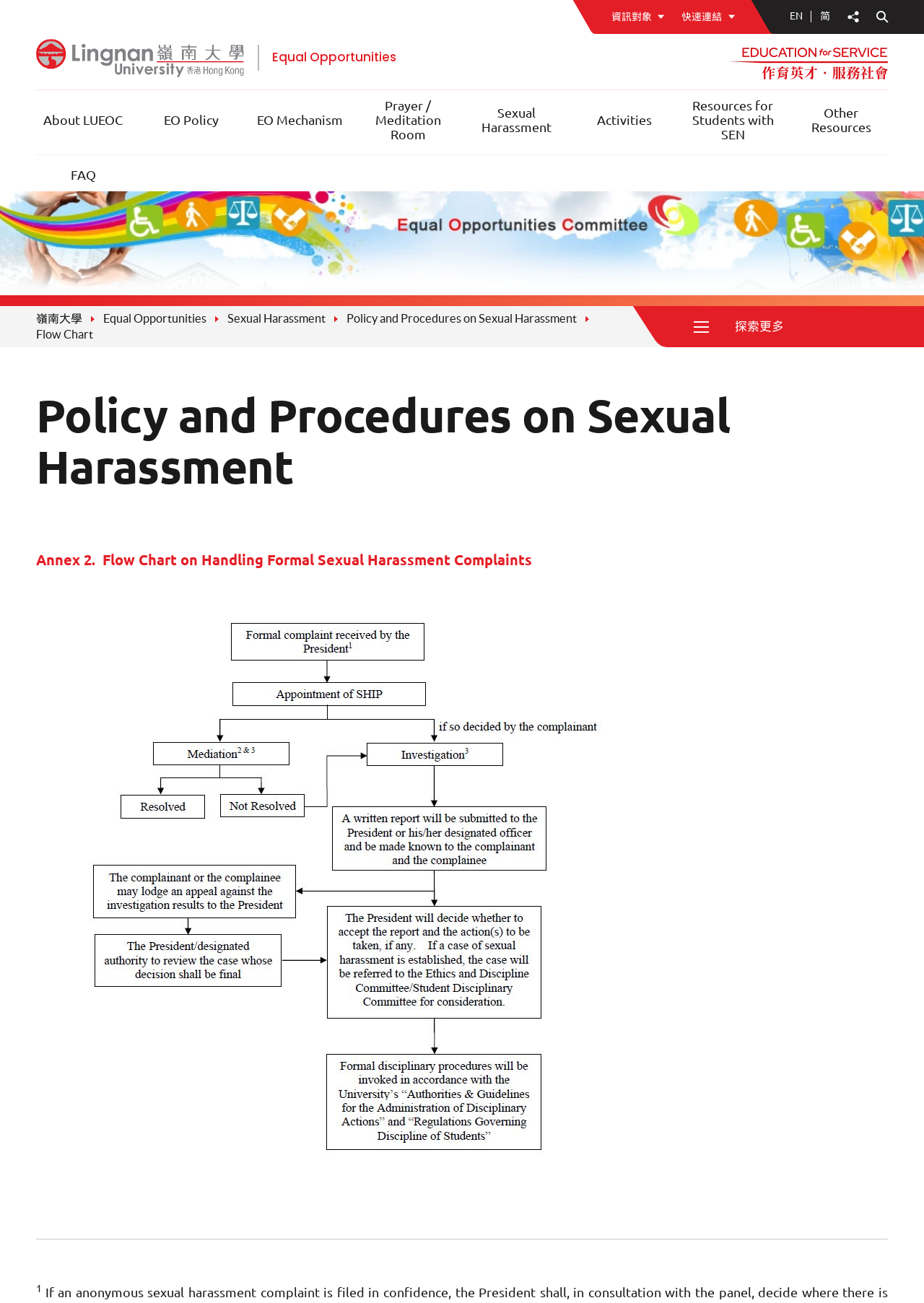Pinpoint the bounding box coordinates of the clickable area needed to execute the instruction: "Go to the Equal Opportunities page". The coordinates should be specified as four float numbers between 0 and 1, i.e., [left, top, right, bottom].

[0.295, 0.037, 0.429, 0.051]